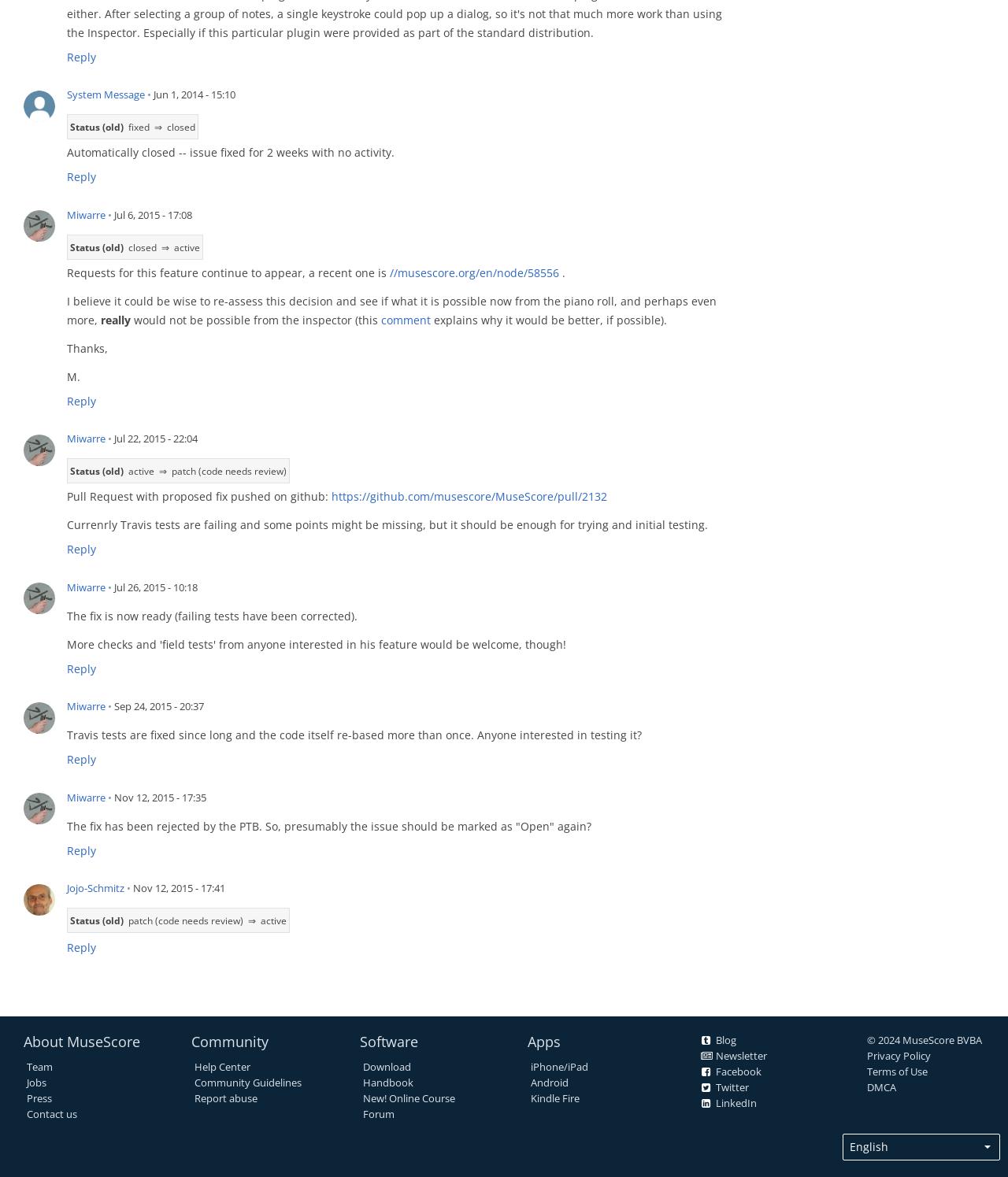Who is the author of the second article?
Please provide a single word or phrase answer based on the image.

Miwarre